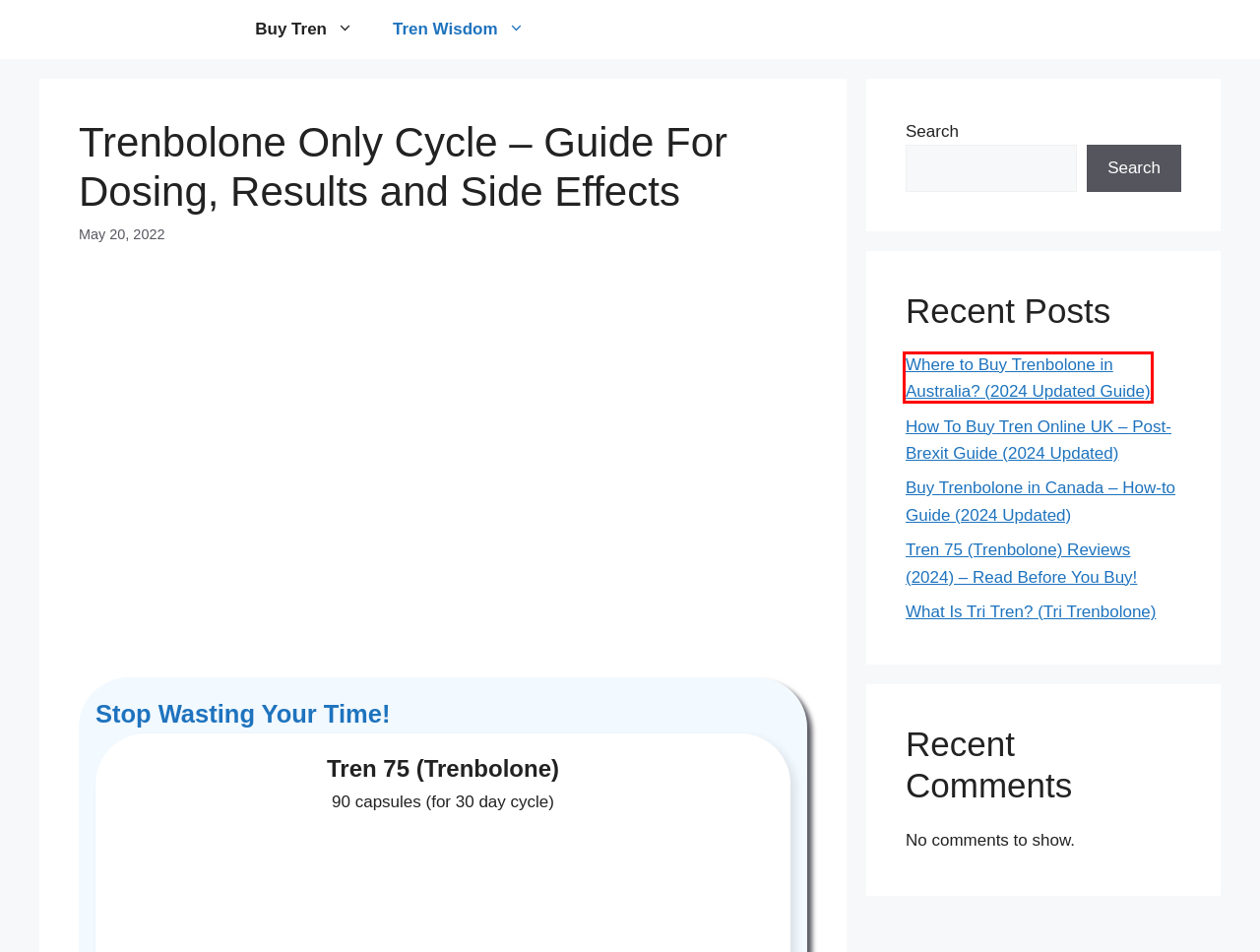With the provided screenshot showing a webpage and a red bounding box, determine which webpage description best fits the new page that appears after clicking the element inside the red box. Here are the options:
A. Where to Buy Tren? Find Legit Trenbolone Pills For Sale Online (2024) » Trenbolone Cycle
B. Where to Buy Trenbolone in Australia? (2024 Updated Guide) » Trenbolone Cycle
C. Can Trenbolone Be Taken Orally? » Trenbolone Cycle
D. Best Trenbolone Dosage - From Beginner to Advanced » Trenbolone Cycle
E. What Are The Side Effects Of Taking Trenbolone? » Trenbolone Cycle
F. Best Stacks With Trenbolone » Trenbolone Cycle
G. * Tren 75®
H. What Does Tren Do? » Trenbolone Cycle

B